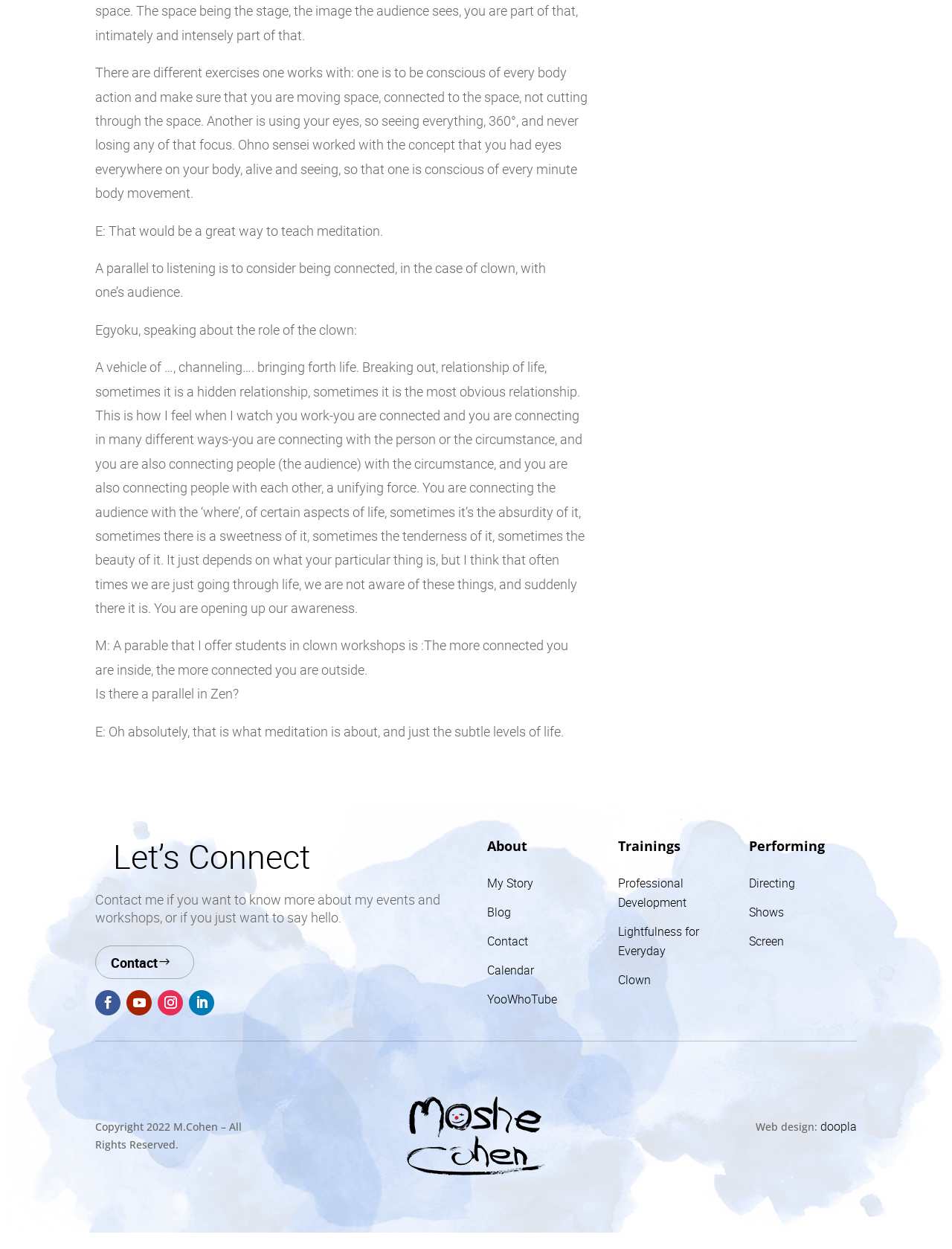What is the copyright notice at the bottom of the webpage?
Please describe in detail the information shown in the image to answer the question.

The copyright notice at the bottom of the webpage reads 'Copyright 2022 M.Cohen – All Rights Reserved.', indicating that the author of the webpage is M.Cohen and that the content is copyrighted.